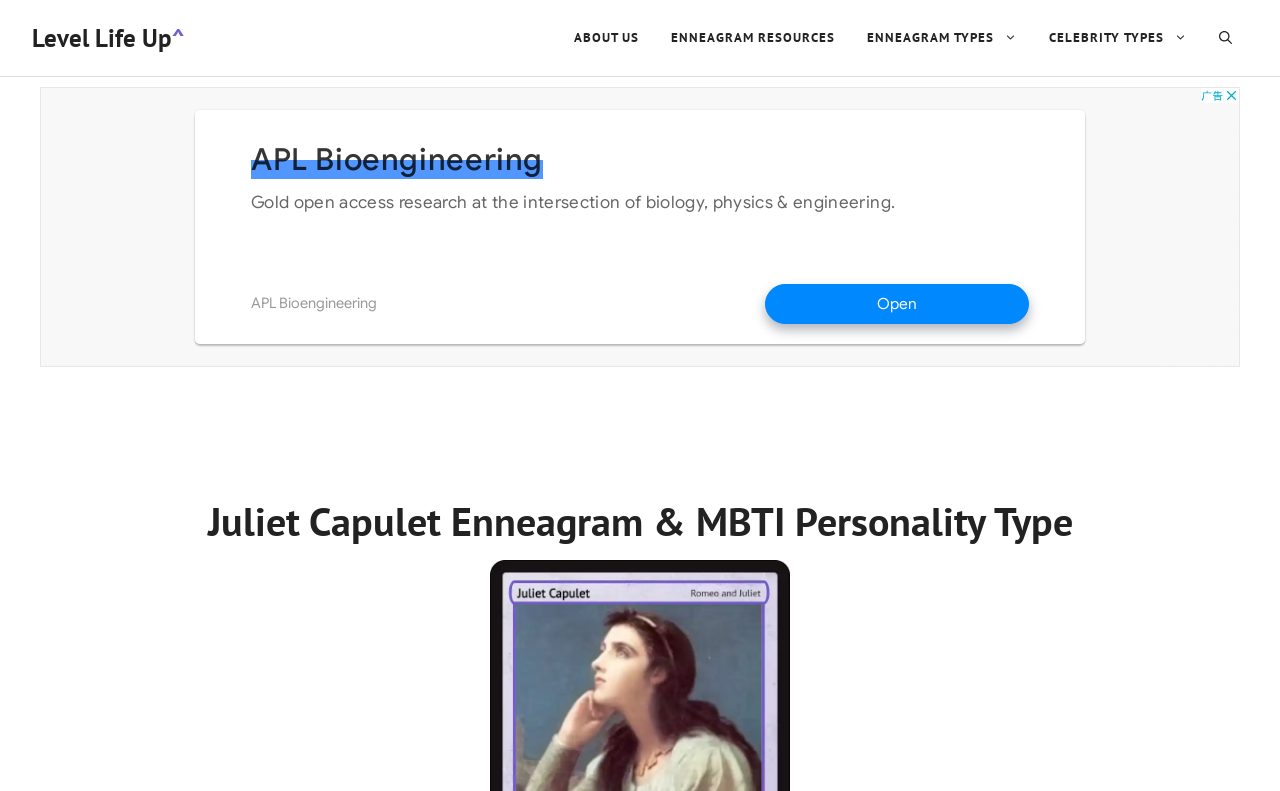What is the name of the character being analyzed?
Refer to the image and respond with a one-word or short-phrase answer.

Juliet Capulet